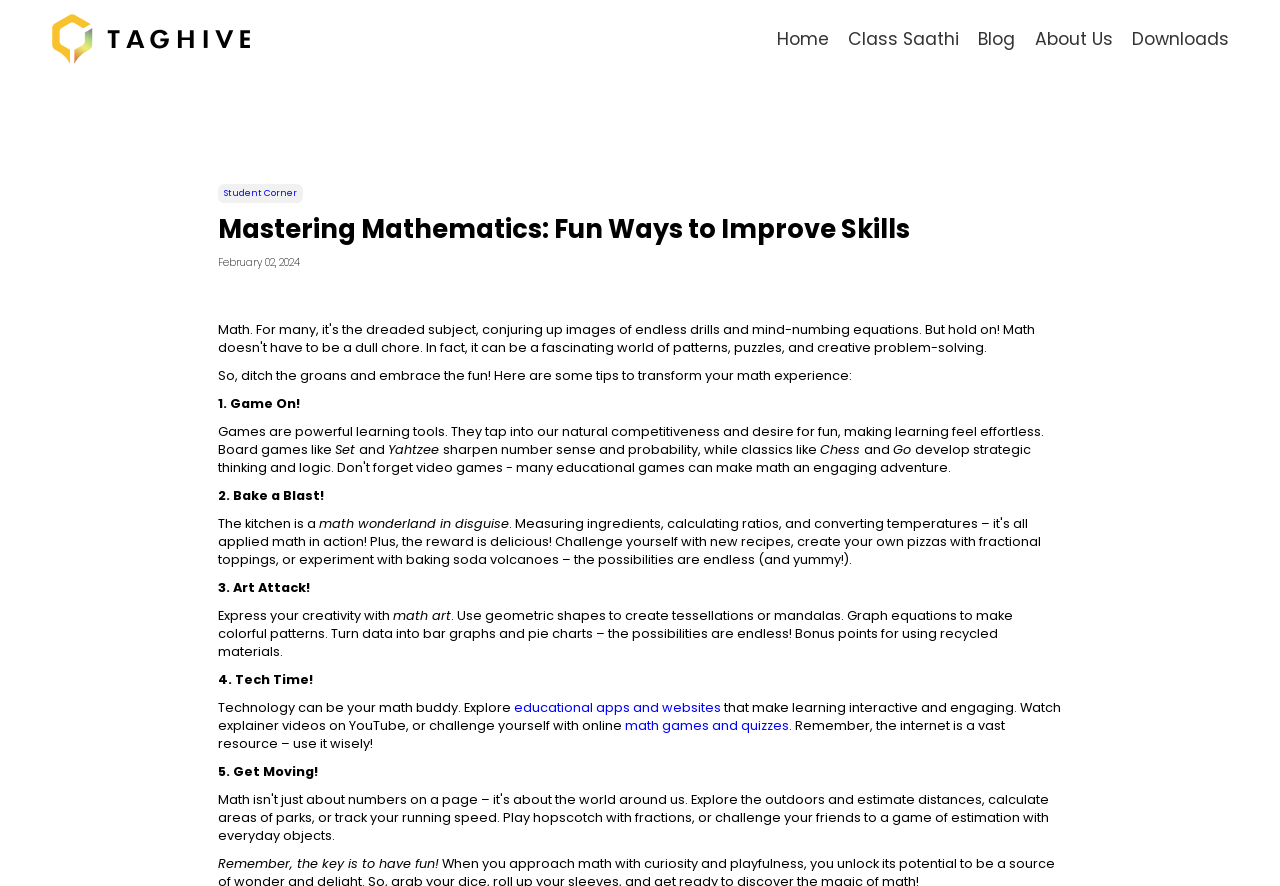What is the purpose of games in learning math?
From the screenshot, provide a brief answer in one word or phrase.

To make learning feel effortless